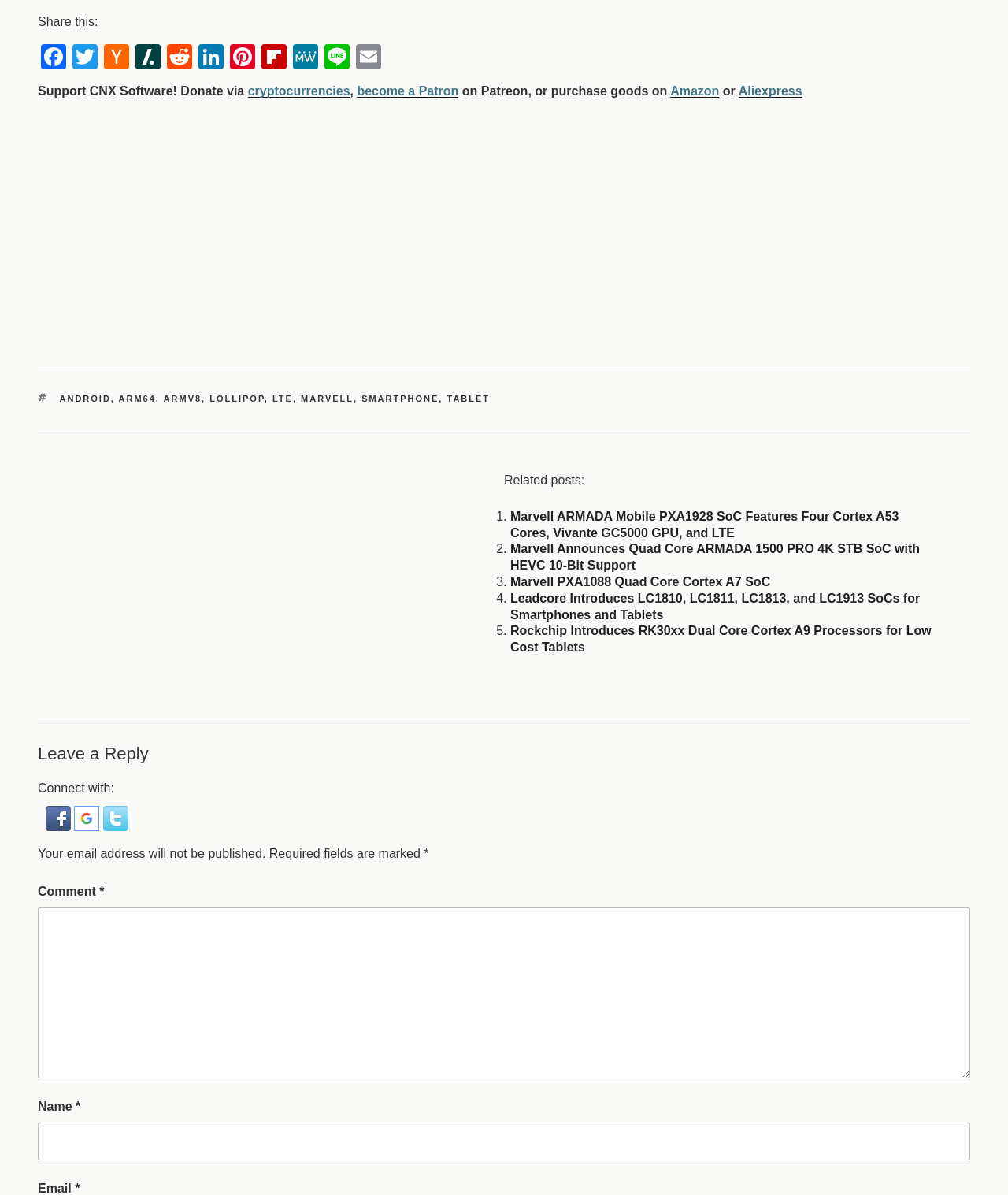How many buttons are there to connect with social media?
Ensure your answer is thorough and detailed.

There are three buttons to connect with social media: 'Connect with Facebook', 'Connect with Google', and 'Connect with Twitter', allowing users to log in or connect their social media accounts.